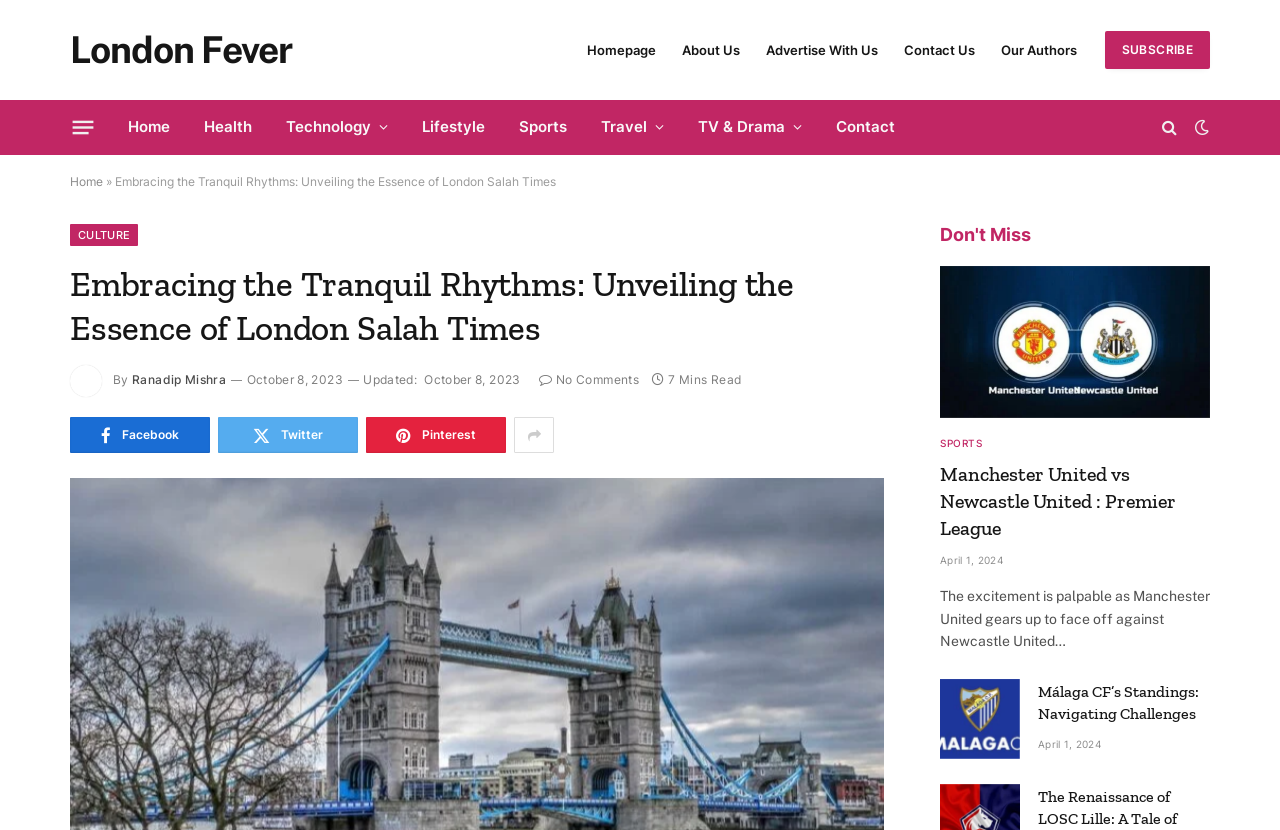What is the name of the social media platform represented by the icon ''?
Please provide a detailed and thorough answer to the question.

I found the social media platform by looking at the element with the icon '' and then finding the adjacent link element with the text 'Facebook'.